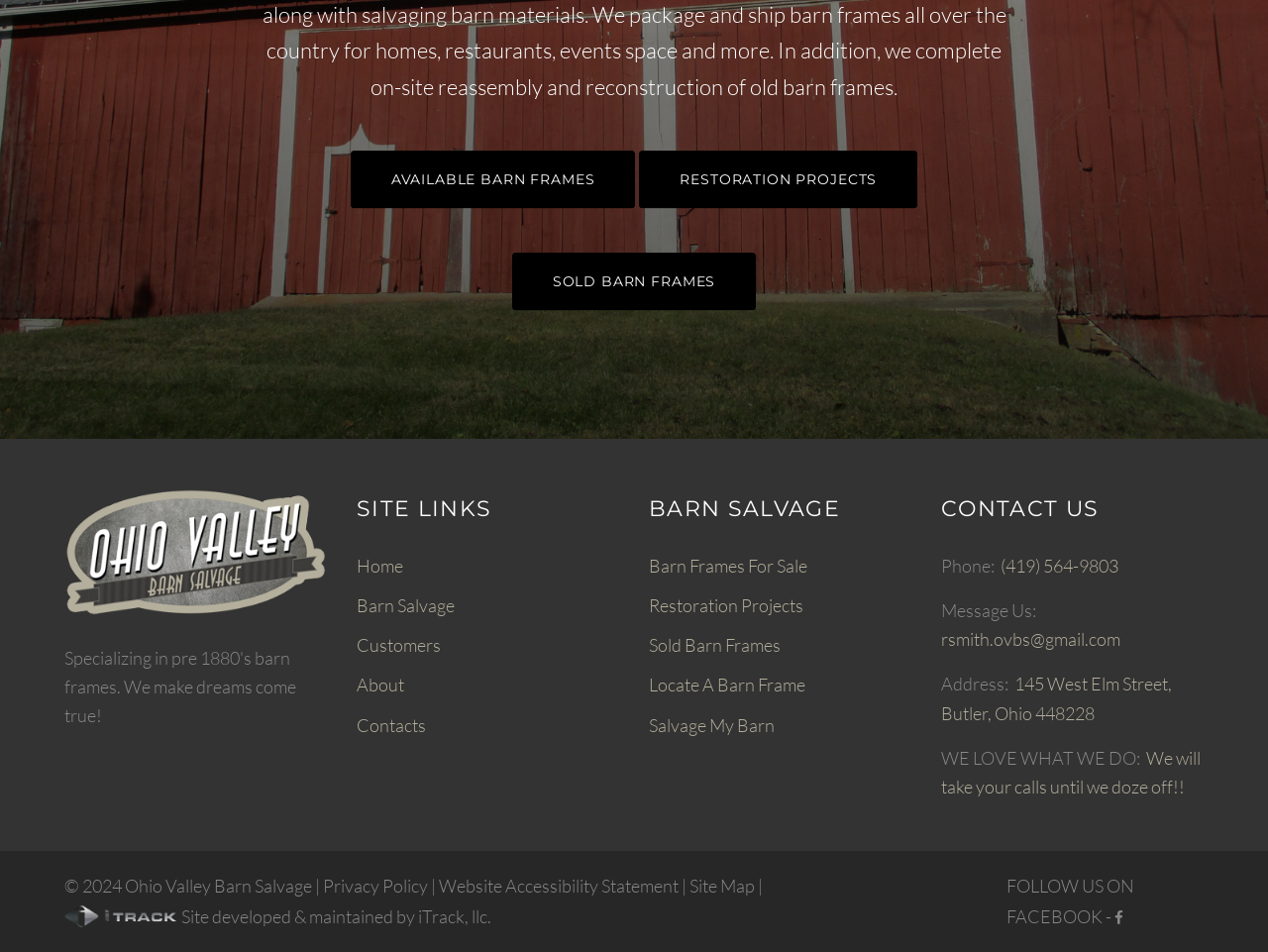Could you highlight the region that needs to be clicked to execute the instruction: "Click on AVAILABLE BARN FRAMES"?

[0.276, 0.158, 0.501, 0.218]